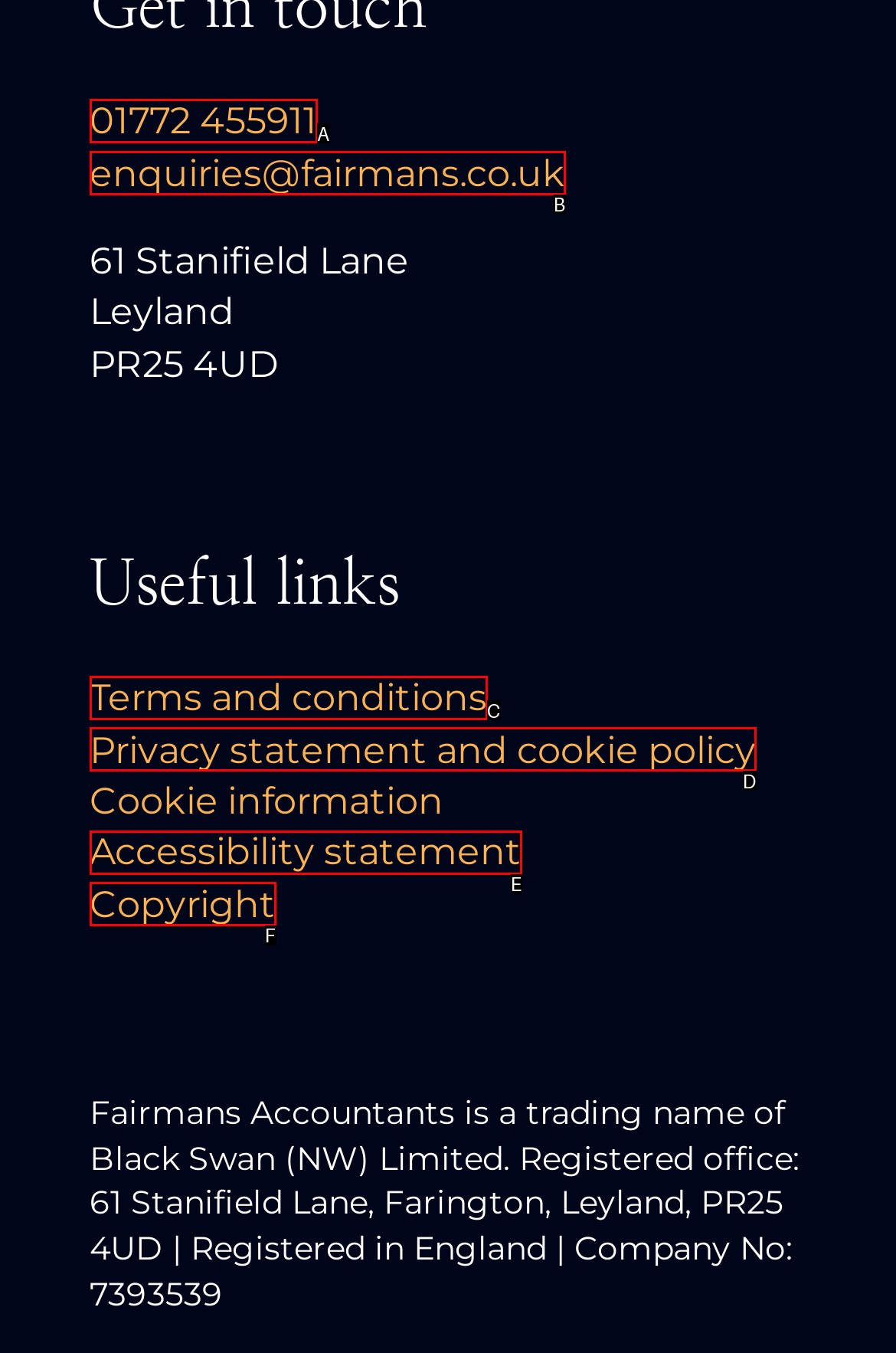From the options shown, which one fits the description: Privacy statement and cookie policy? Respond with the appropriate letter.

D